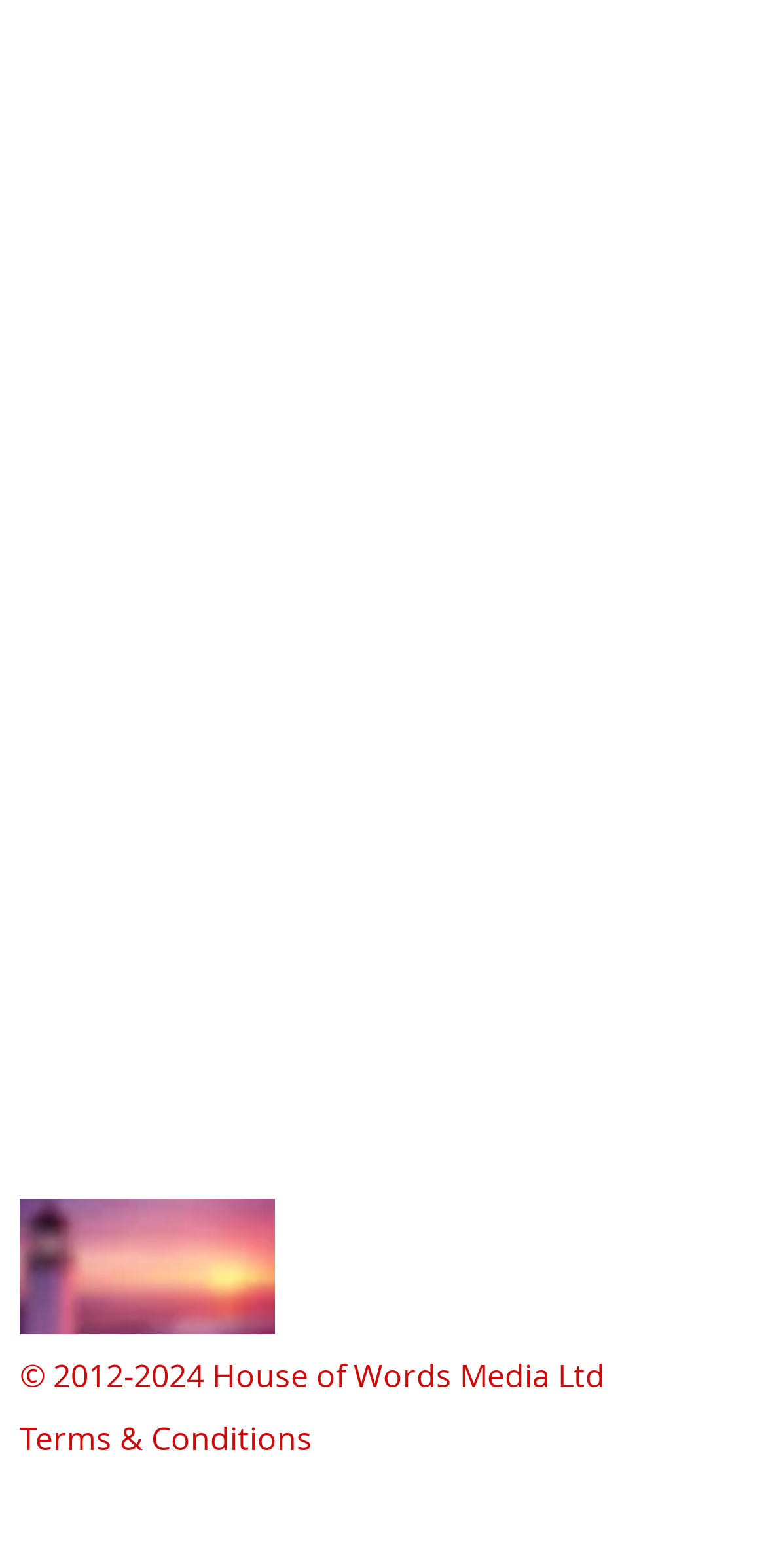Utilize the details in the image to give a detailed response to the question: What is the purpose of the 'Social Bar' list?

I inferred the purpose of the 'Social Bar' list by its name and its location in the footer section, where it is common to find social media links. The list likely contains links to the company's social media profiles.